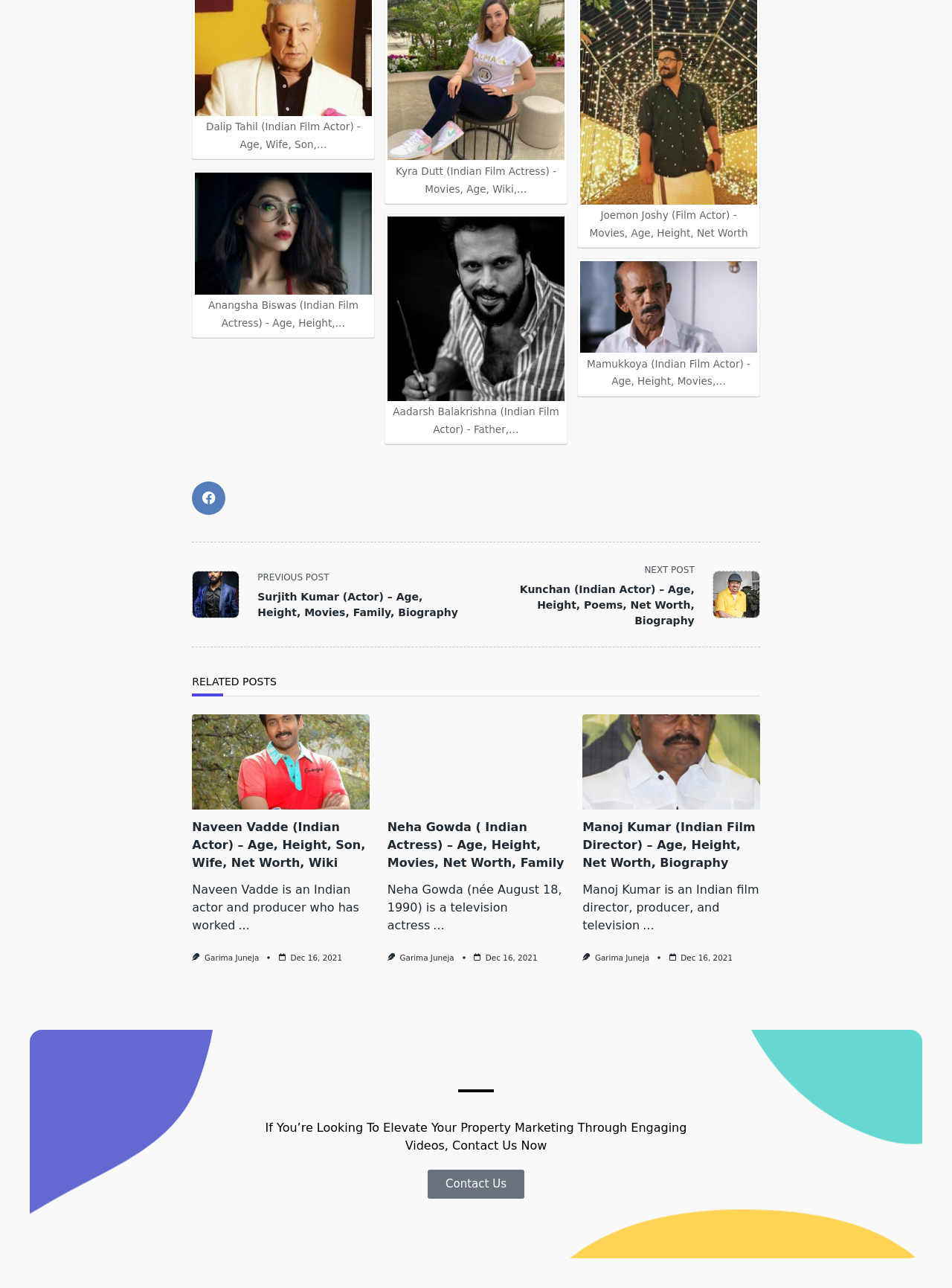What is the purpose of the navigation section?
Answer the question in a detailed and comprehensive manner.

The navigation section contains links with 'PREVIOUS POST' and 'NEXT POST' text, indicating that it is used to navigate between different posts on the webpage.